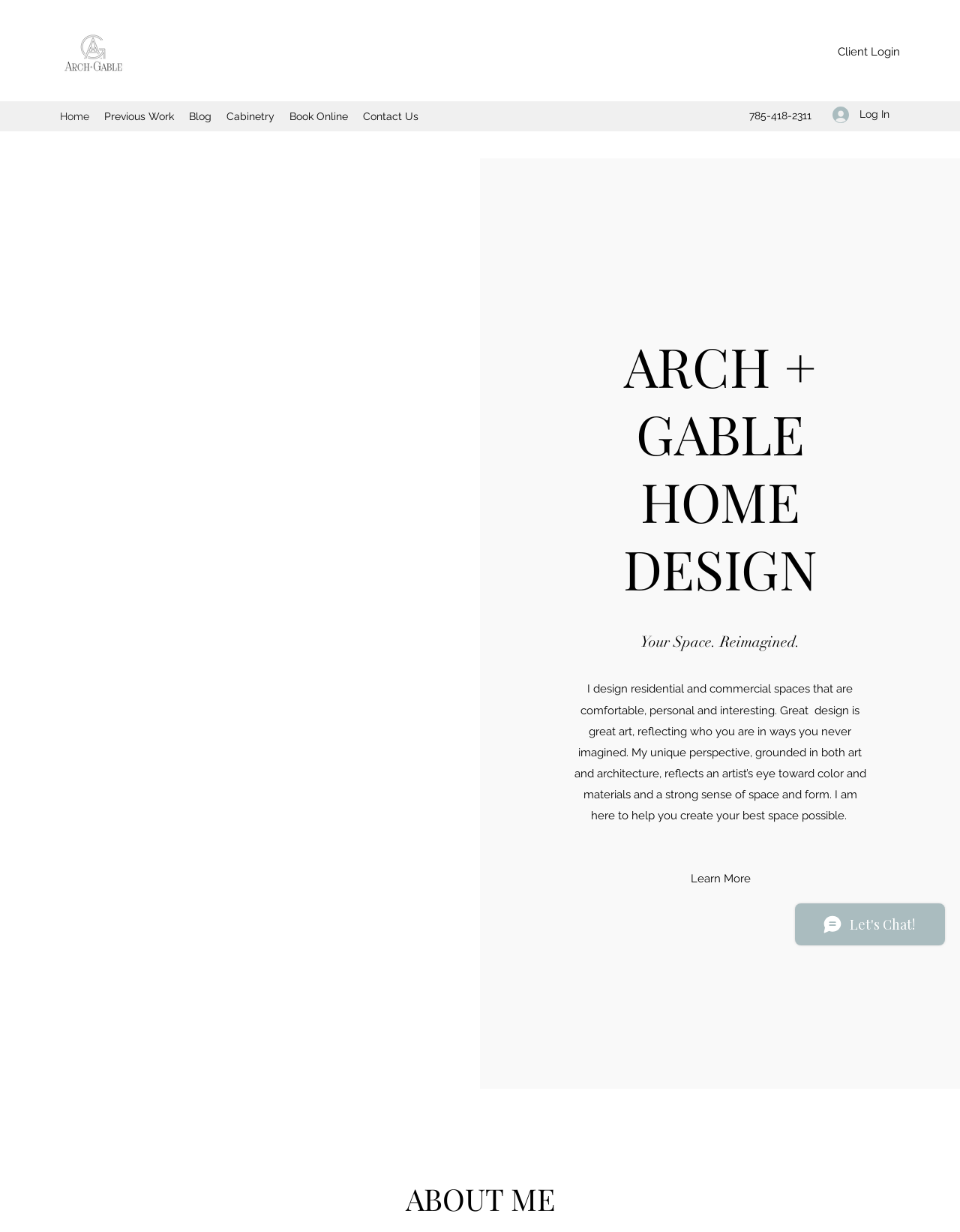Can you show the bounding box coordinates of the region to click on to complete the task described in the instruction: "Go to 'Disney Trivia' page"?

None